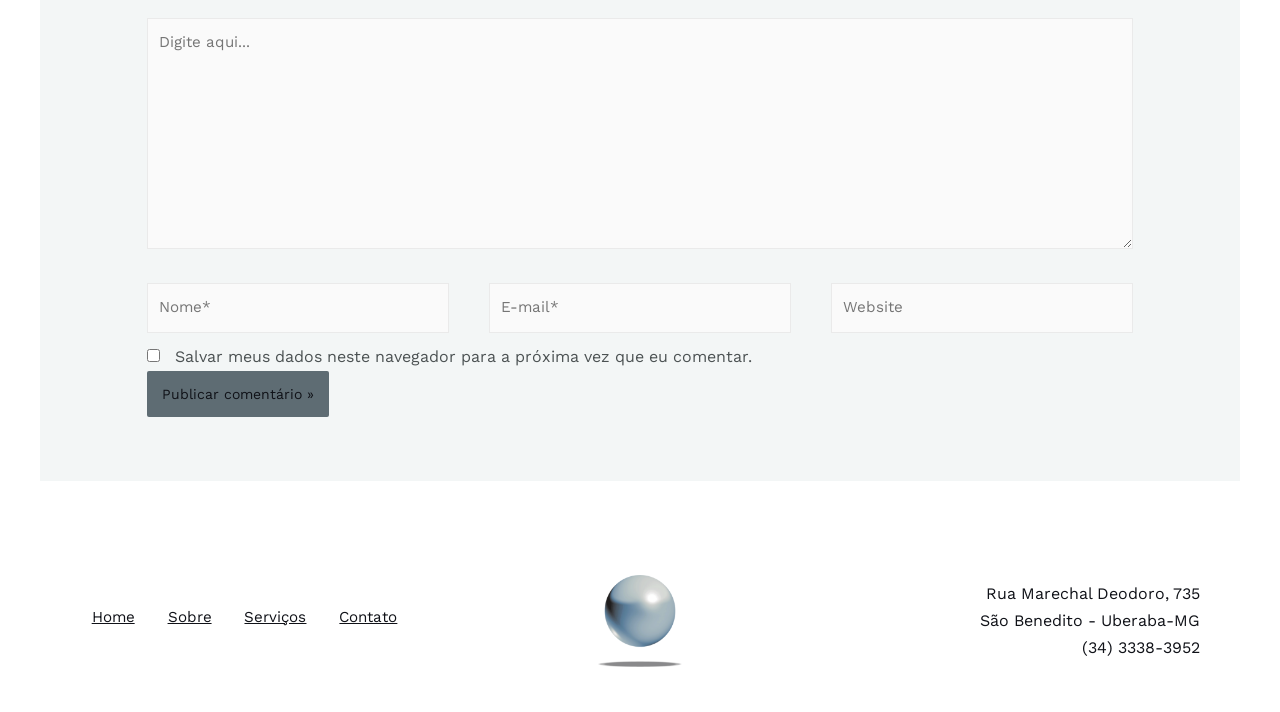Provide a short, one-word or phrase answer to the question below:
Is the checkbox checked?

No